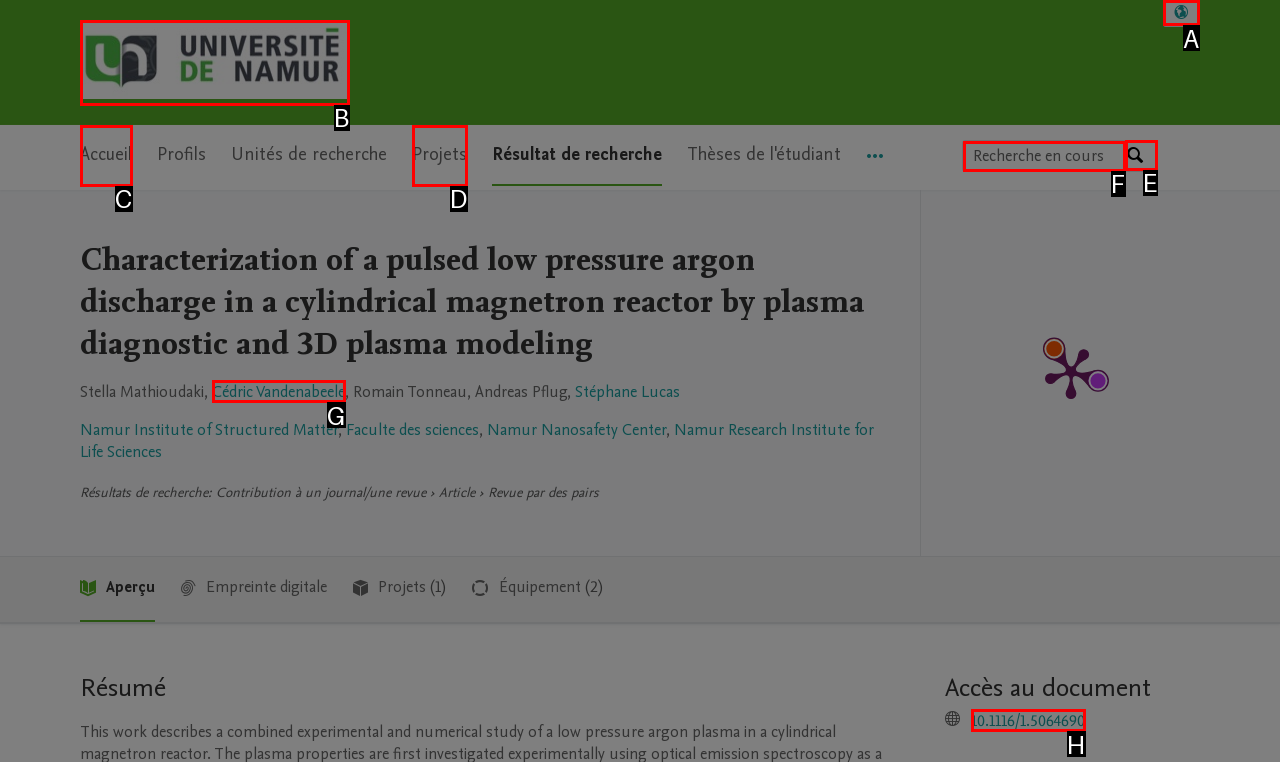Choose the HTML element you need to click to achieve the following task: Select a language
Respond with the letter of the selected option from the given choices directly.

A